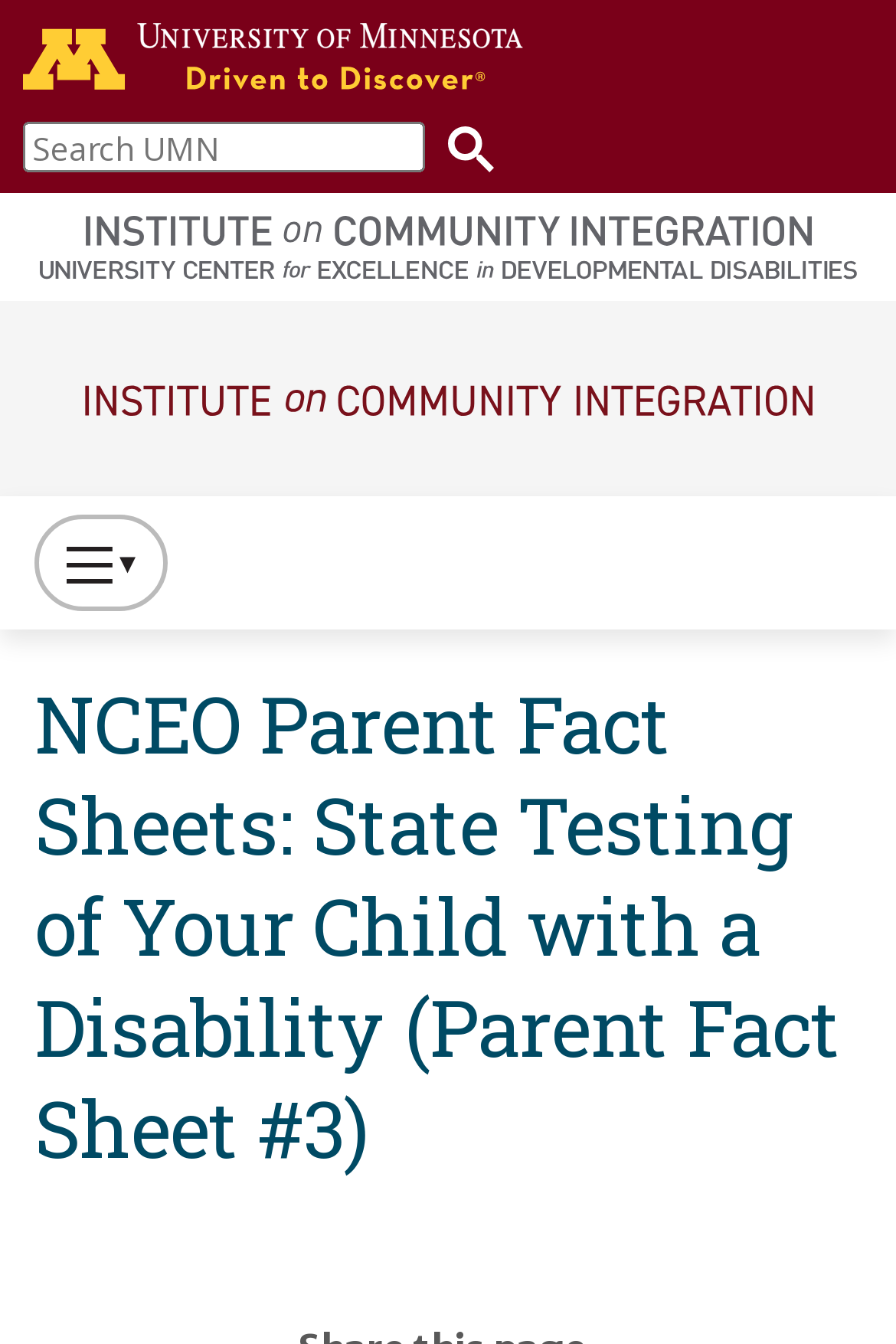Please respond to the question with a concise word or phrase:
What is the name of the university?

University of Minnesota